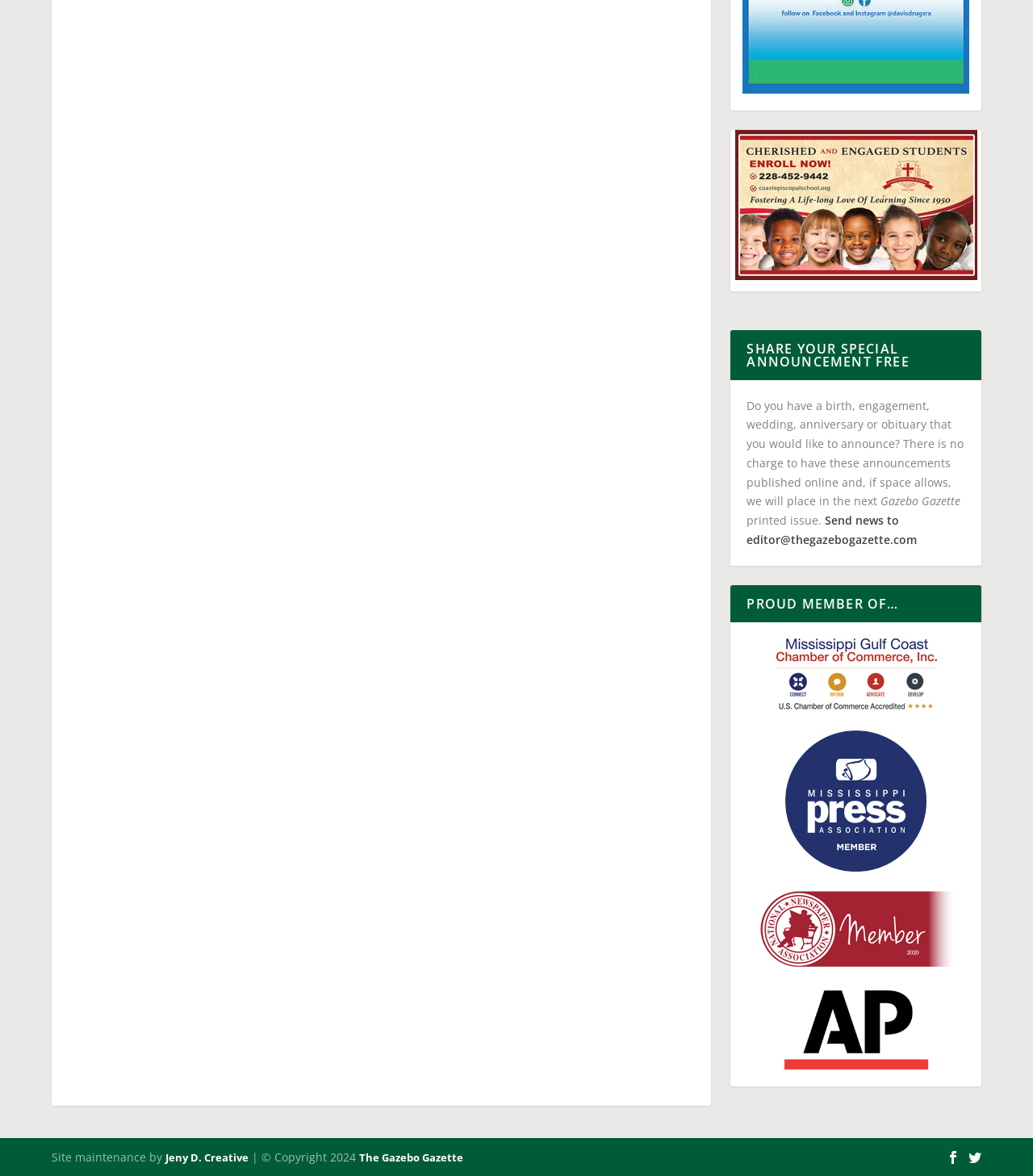Who maintains the website?
Using the information from the image, provide a comprehensive answer to the question.

According to the footer section, the website is maintained by Jeny D. Creative, as indicated by the 'Site maintenance by' text and the link to Jeny D. Creative.